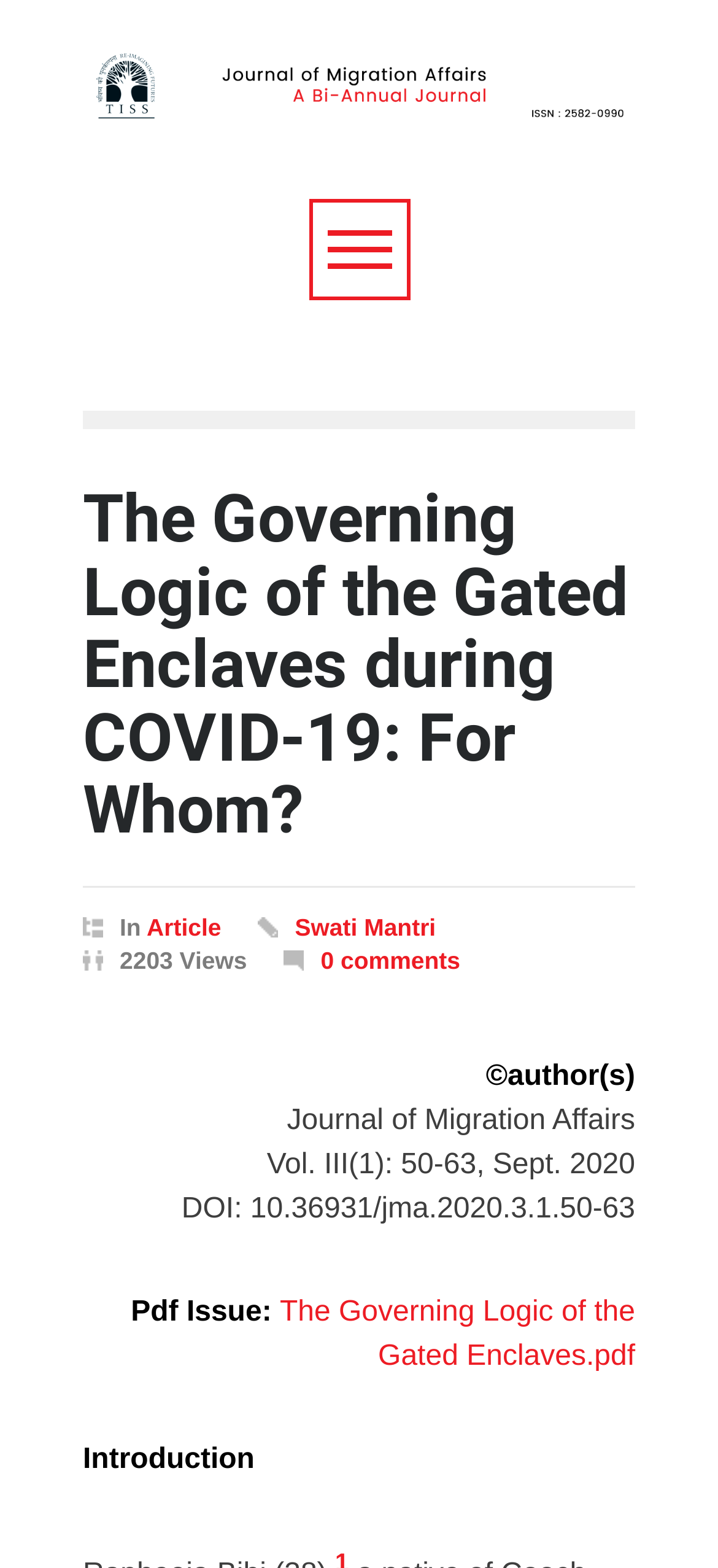From the image, can you give a detailed response to the question below:
How many views does the article have?

I found the number of views by looking at the static text element that says '2203 Views'.